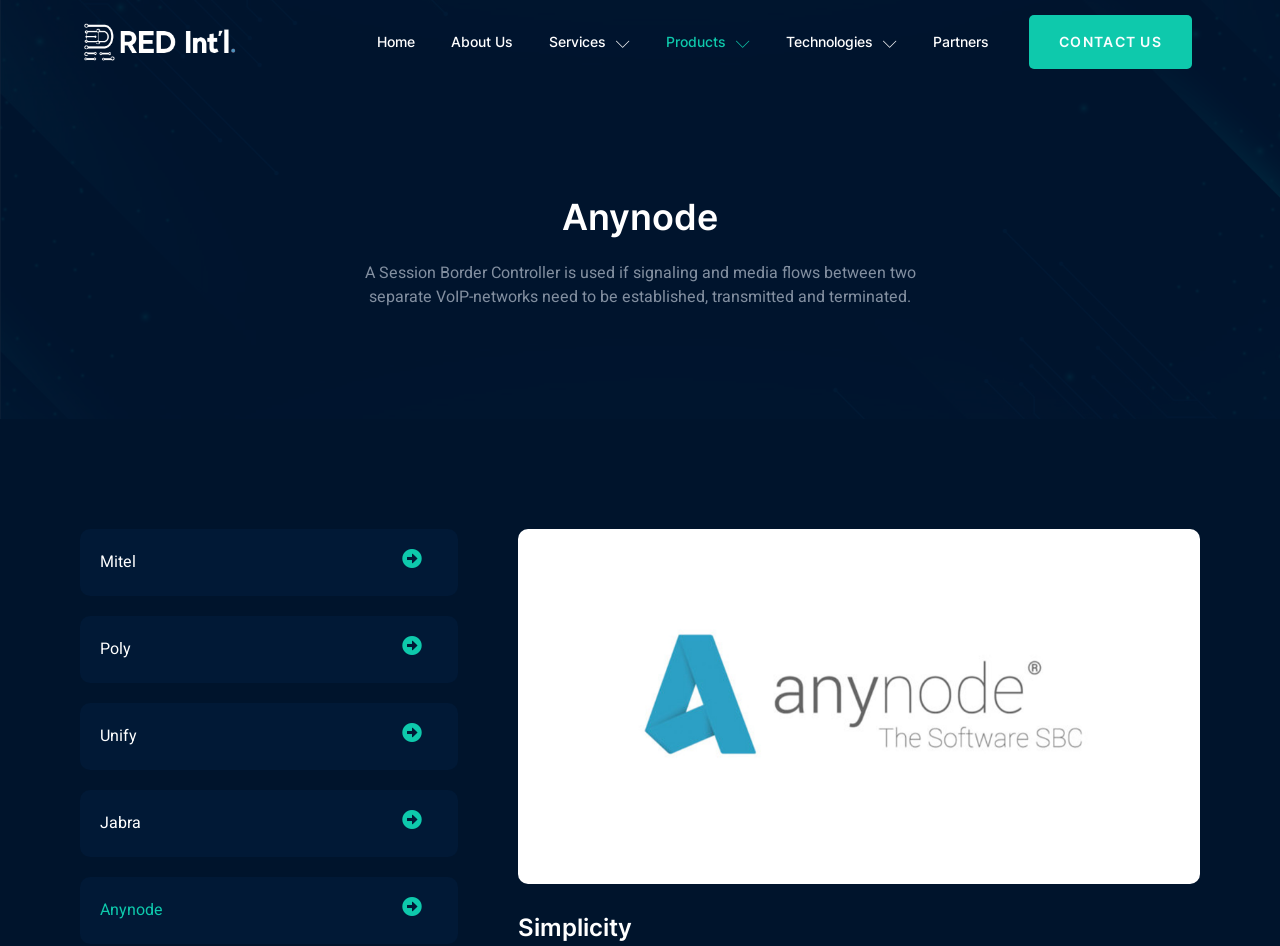Determine the bounding box coordinates of the clickable element to complete this instruction: "click the Home link". Provide the coordinates in the format of four float numbers between 0 and 1, [left, top, right, bottom].

[0.28, 0.0, 0.338, 0.089]